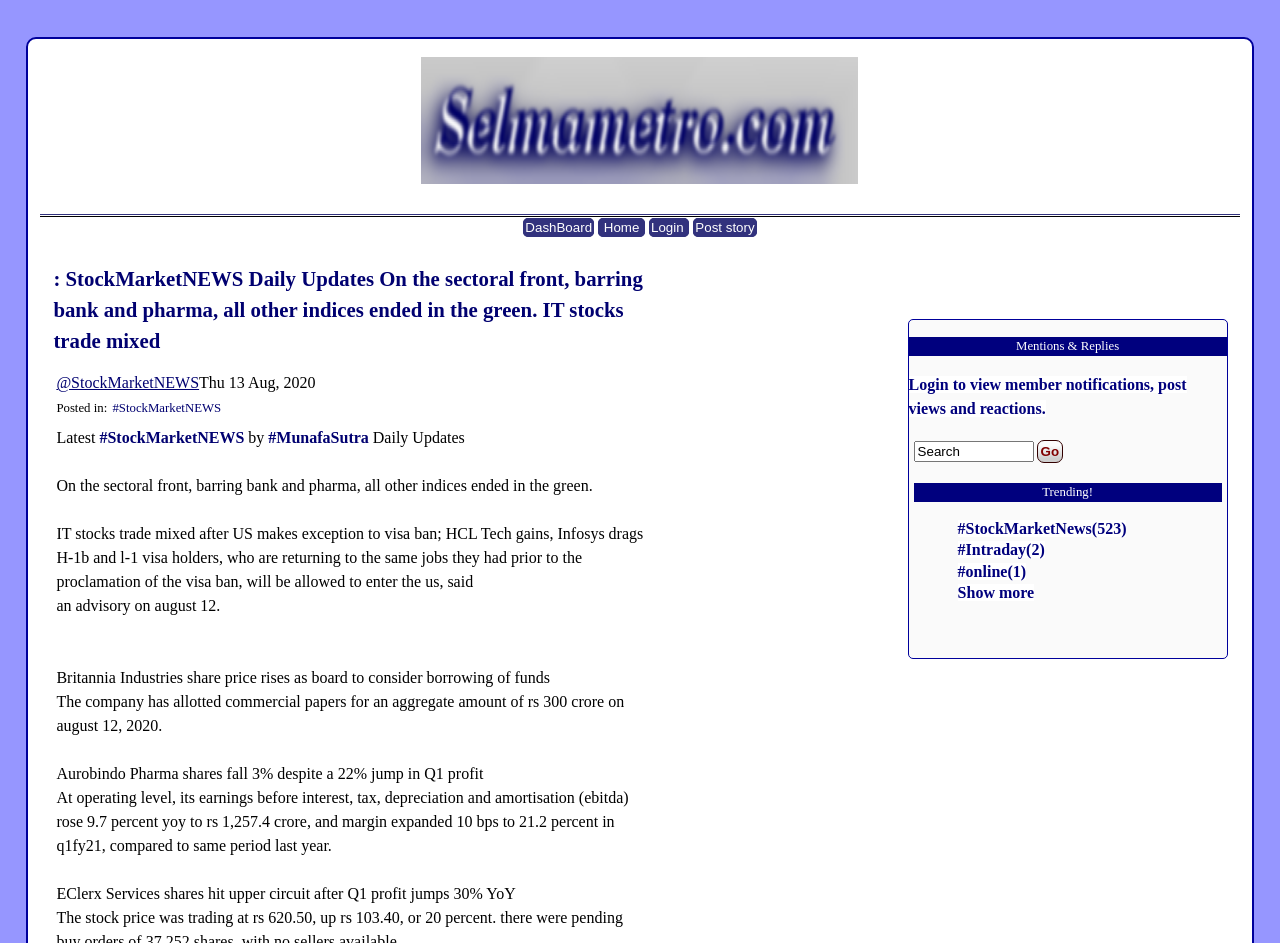Give the bounding box coordinates for the element described by: "Apple Cabin".

None